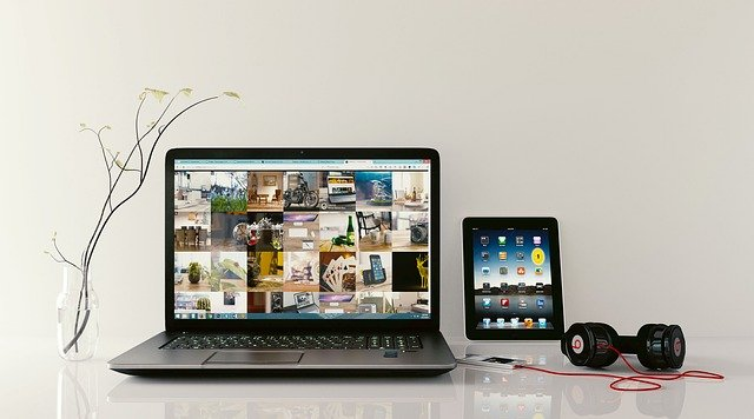Give a short answer using one word or phrase for the question:
What type of object is adding a touch of nature to the workspace?

Vase with greenery